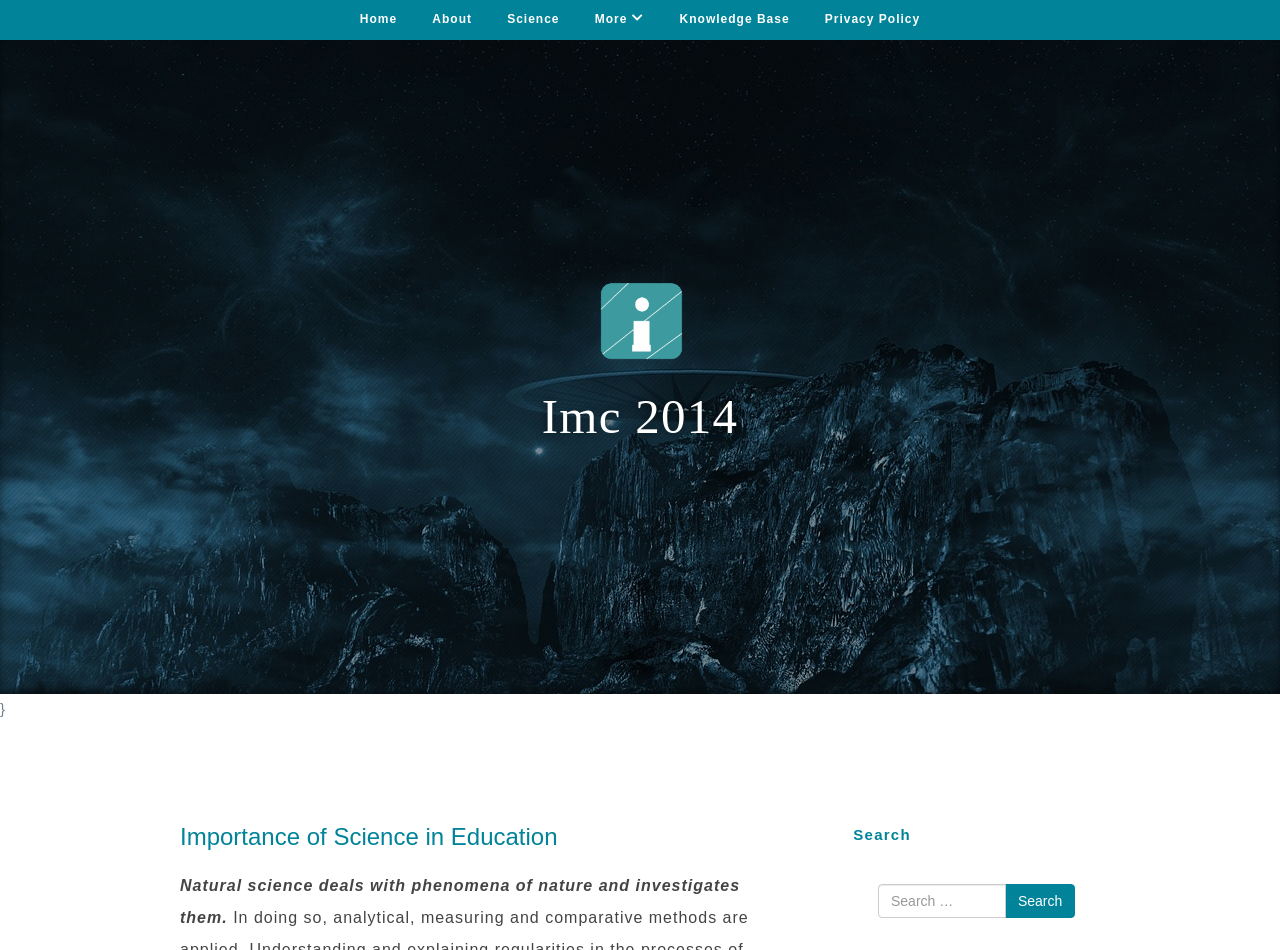What is the main topic of this webpage?
Using the image as a reference, give a one-word or short phrase answer.

Science in Education